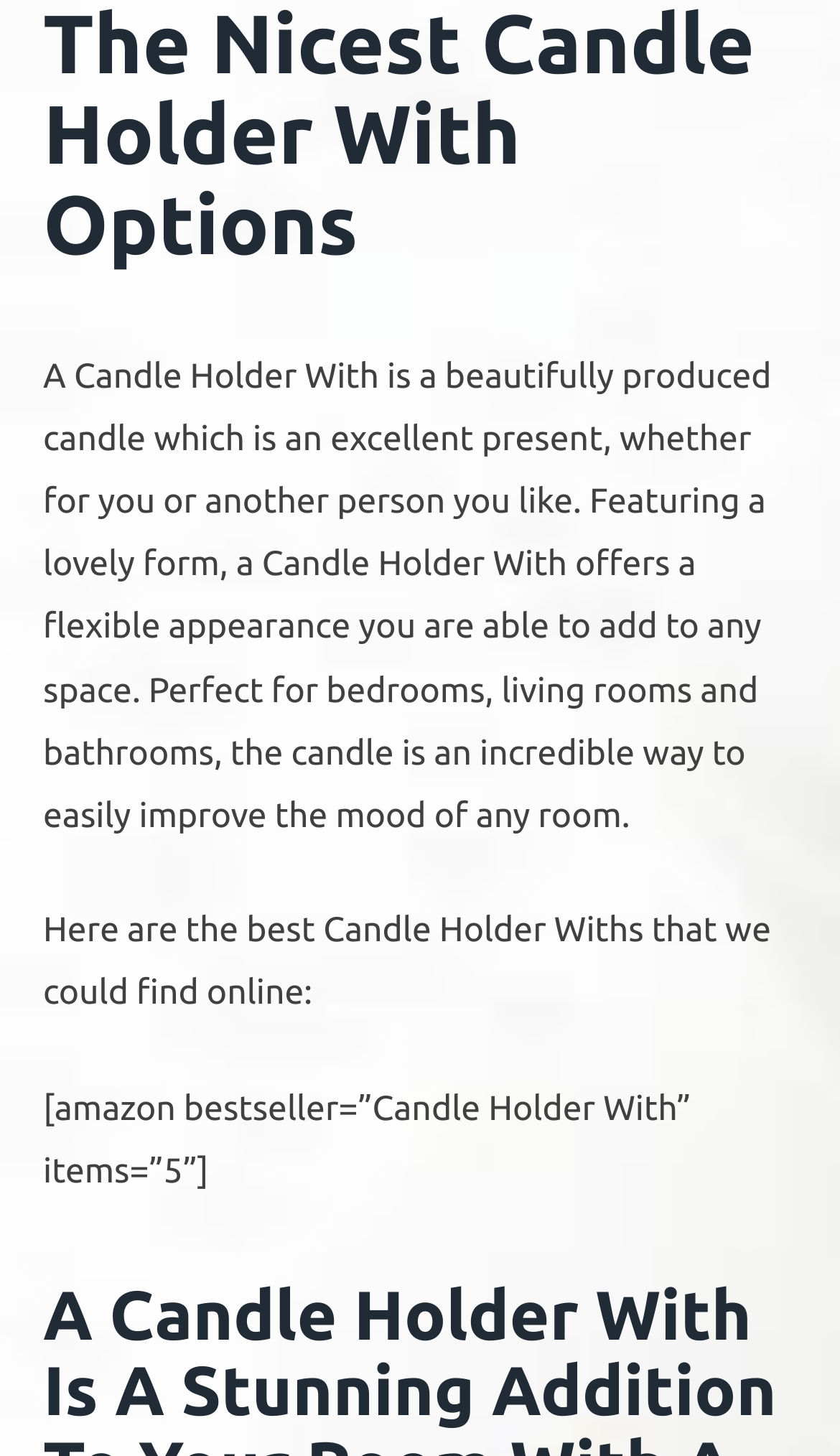Please identify and generate the text content of the webpage's main heading.

The Nicest Candle Holder With Options